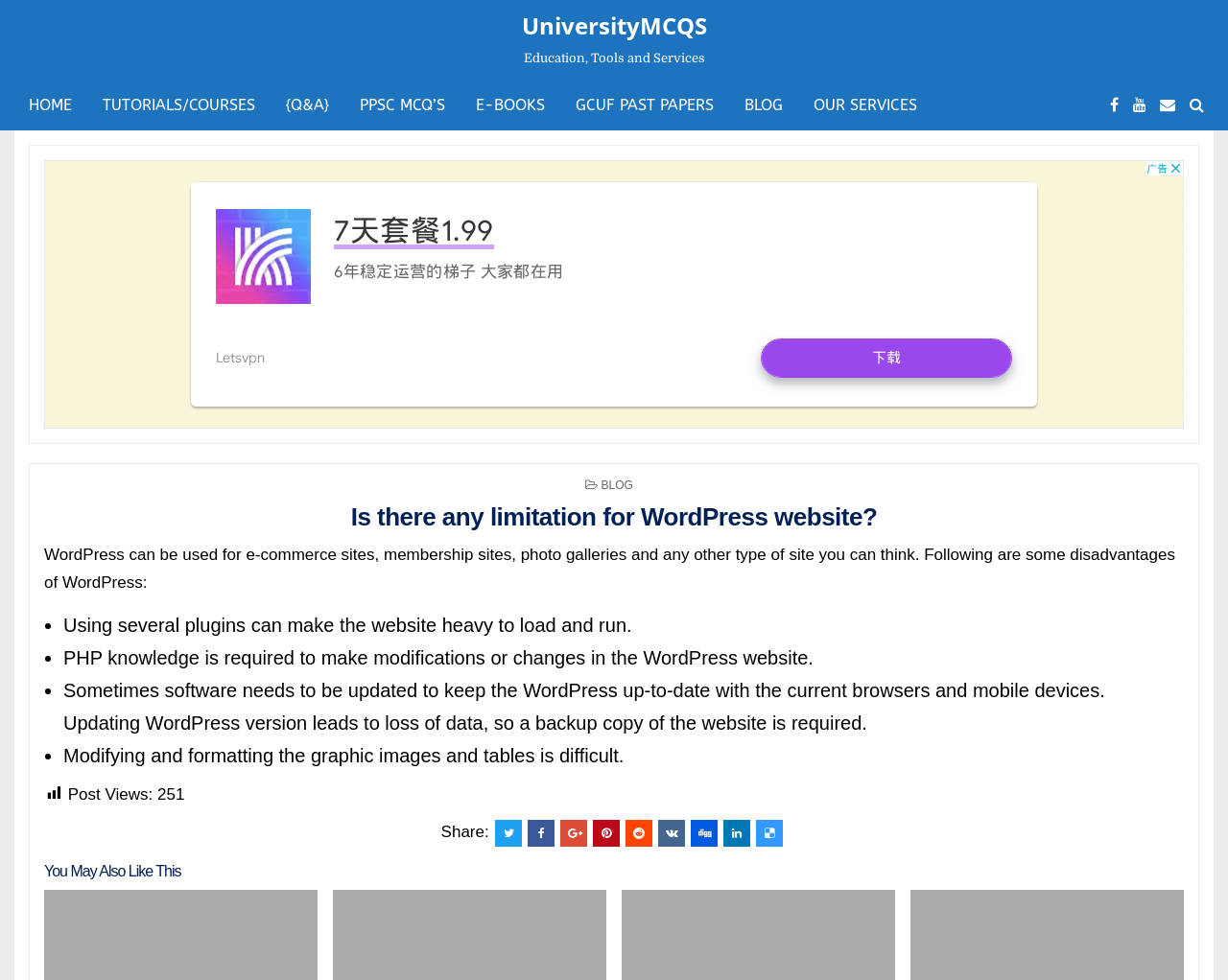How many links are there in the footer section?
Look at the screenshot and provide an in-depth answer.

By examining the webpage, I can see that there are 8 links in the footer section, including 'Share:', Facebook, Twitter, and other social media icons.